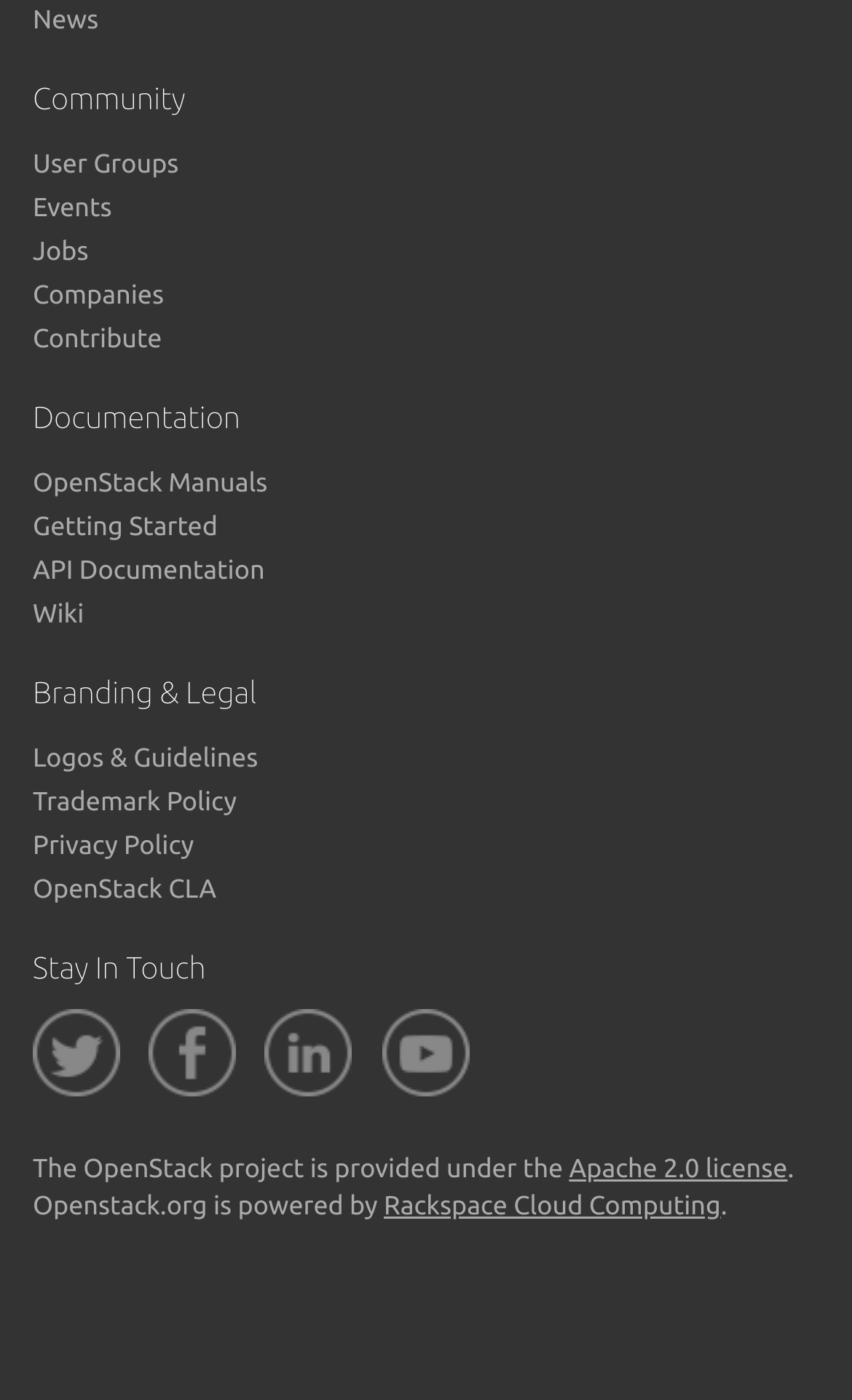Provide a short answer using a single word or phrase for the following question: 
What is the last link under the 'Documentation' heading?

Wiki